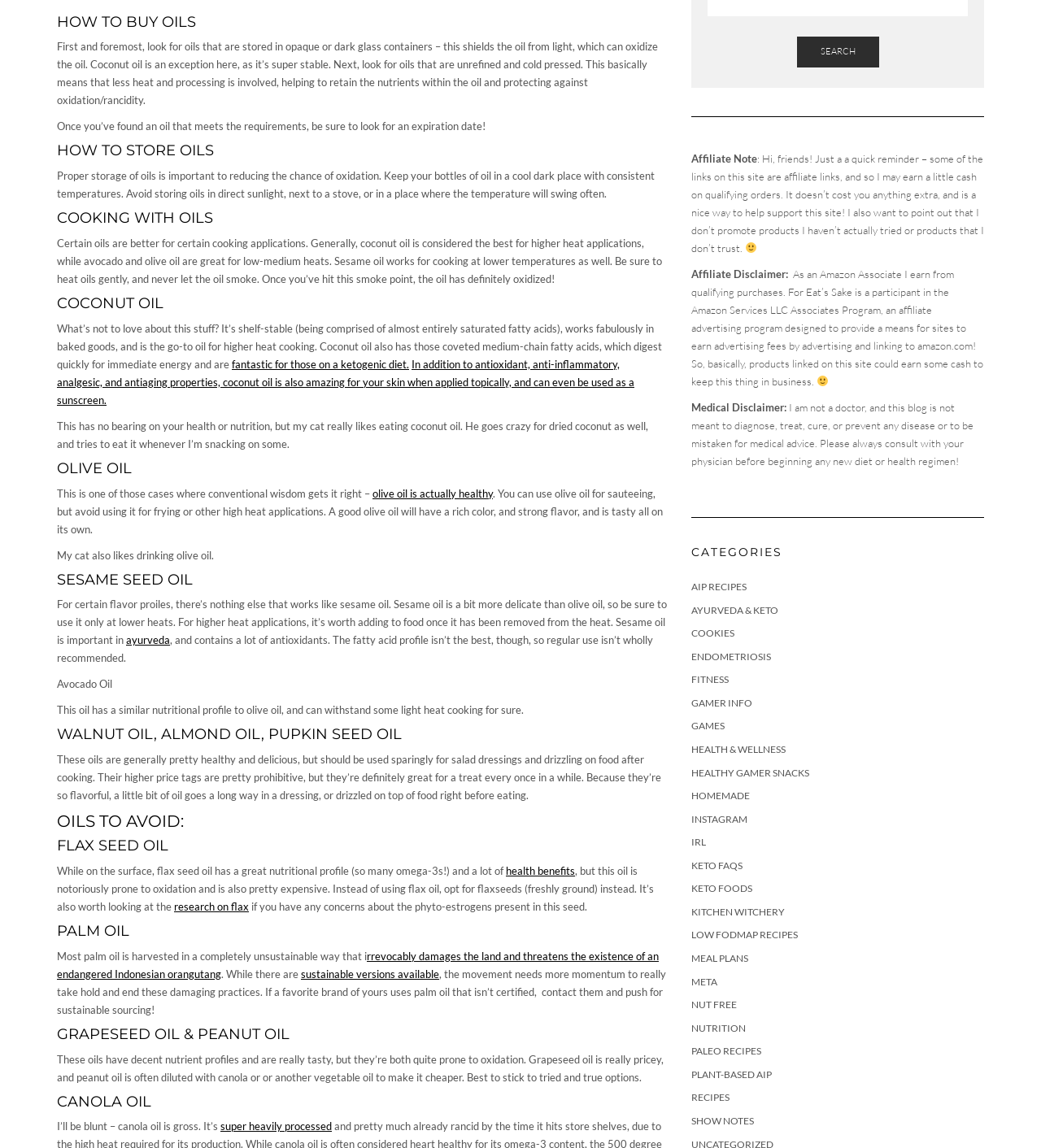Determine the bounding box for the UI element described here: "research on flax".

[0.167, 0.784, 0.239, 0.795]